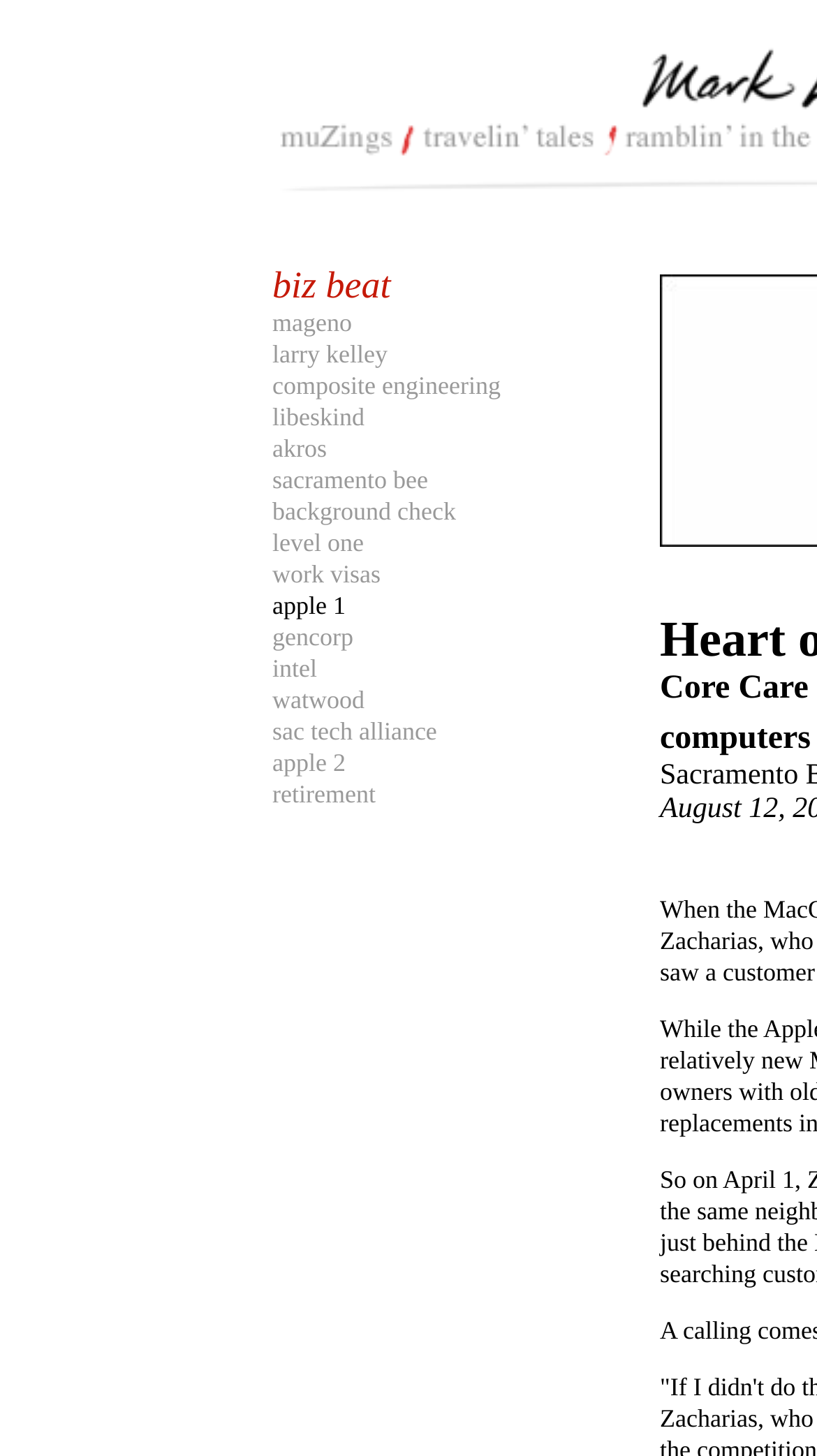Highlight the bounding box coordinates of the element that should be clicked to carry out the following instruction: "check the background check link". The coordinates must be given as four float numbers ranging from 0 to 1, i.e., [left, top, right, bottom].

[0.333, 0.341, 0.558, 0.361]